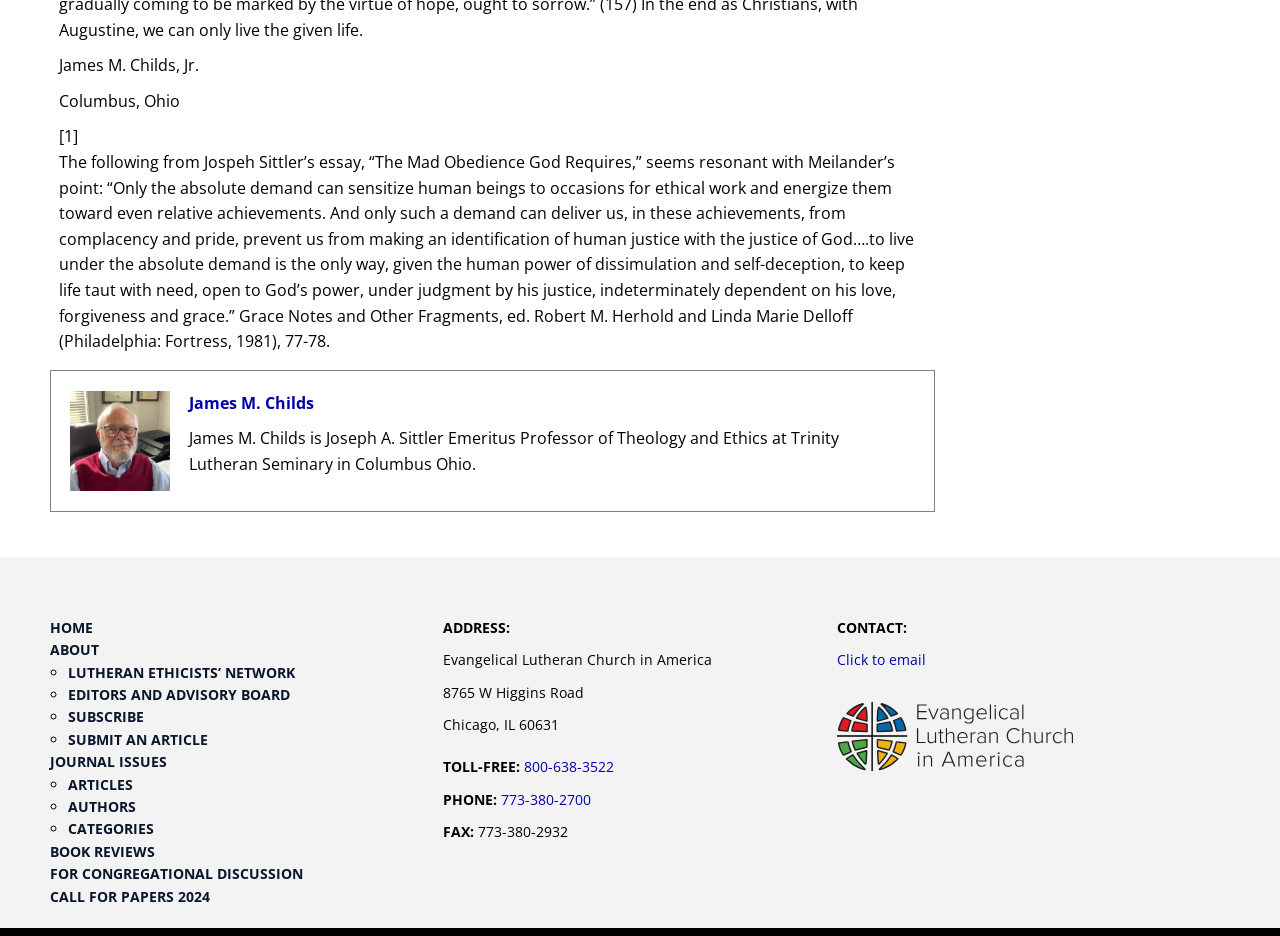What is the phone number to contact?
Provide a comprehensive and detailed answer to the question.

The phone number is mentioned in the link element, which is '800-638-3522', located below the 'TOLL-FREE:' label.